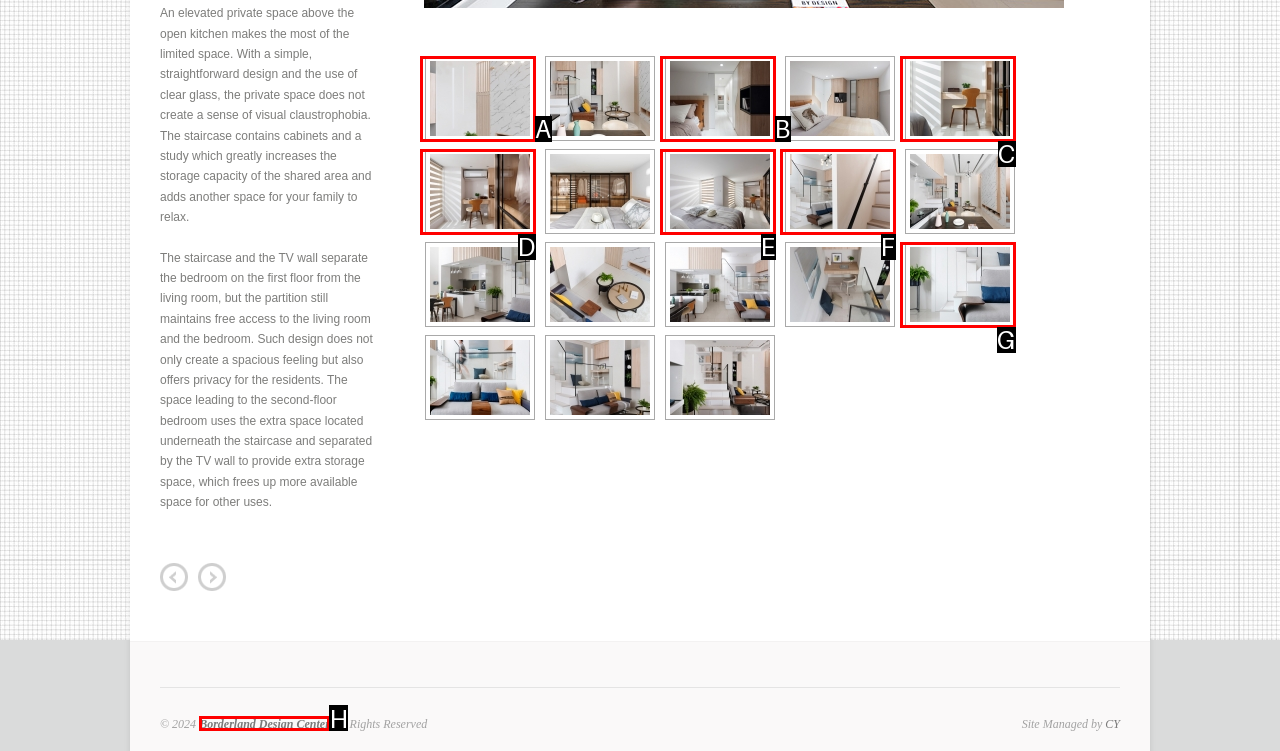Identify the UI element that corresponds to this description: Products
Respond with the letter of the correct option.

None